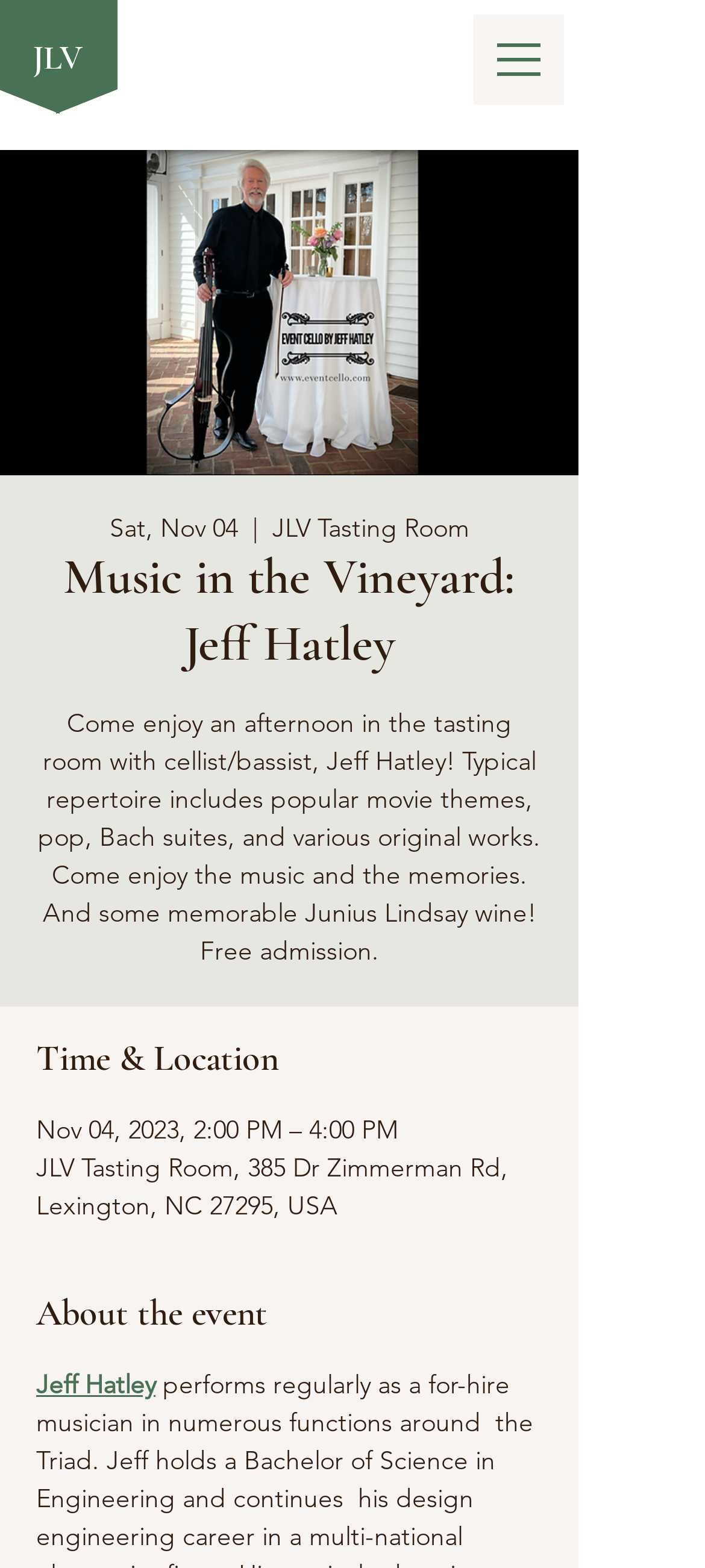Use a single word or phrase to answer the question: What is the event date?

Nov 04, 2023